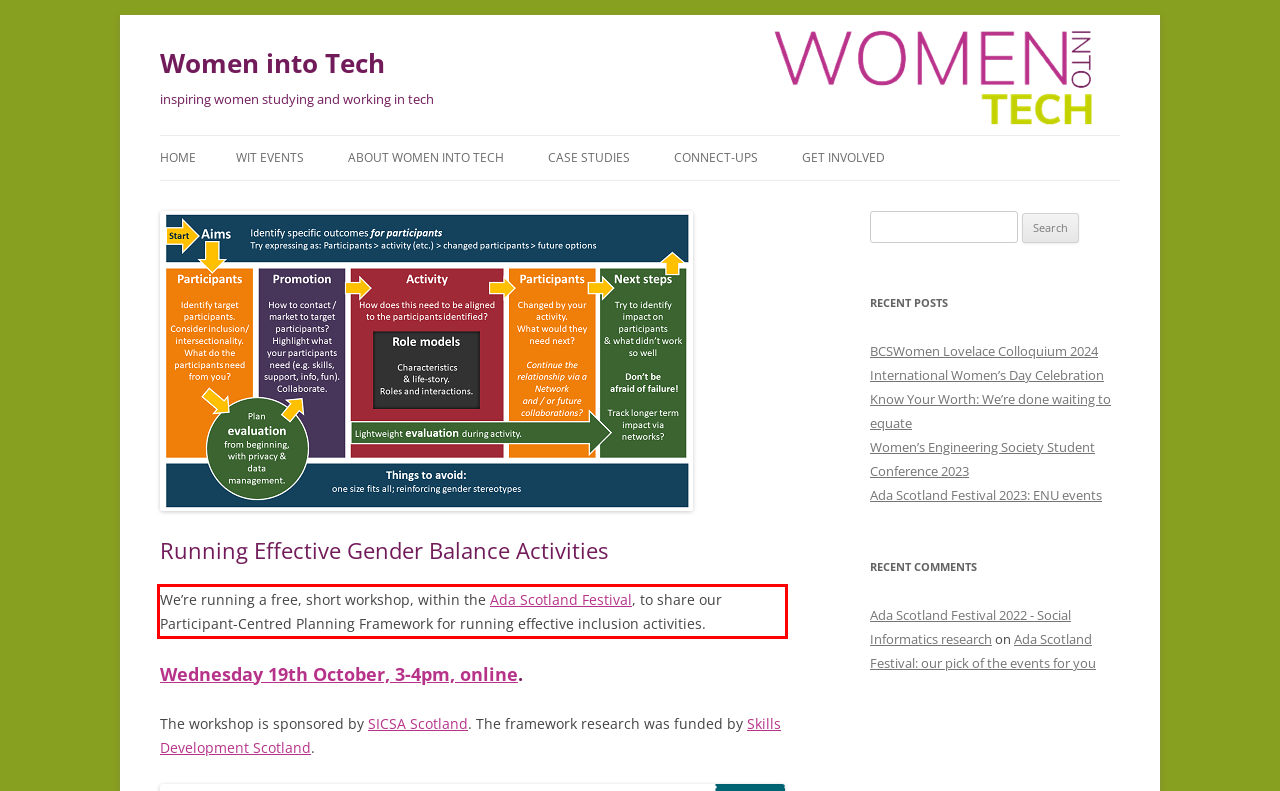You have a screenshot with a red rectangle around a UI element. Recognize and extract the text within this red bounding box using OCR.

We’re running a free, short workshop, within the Ada Scotland Festival, to share our Participant-Centred Planning Framework for running effective inclusion activities.